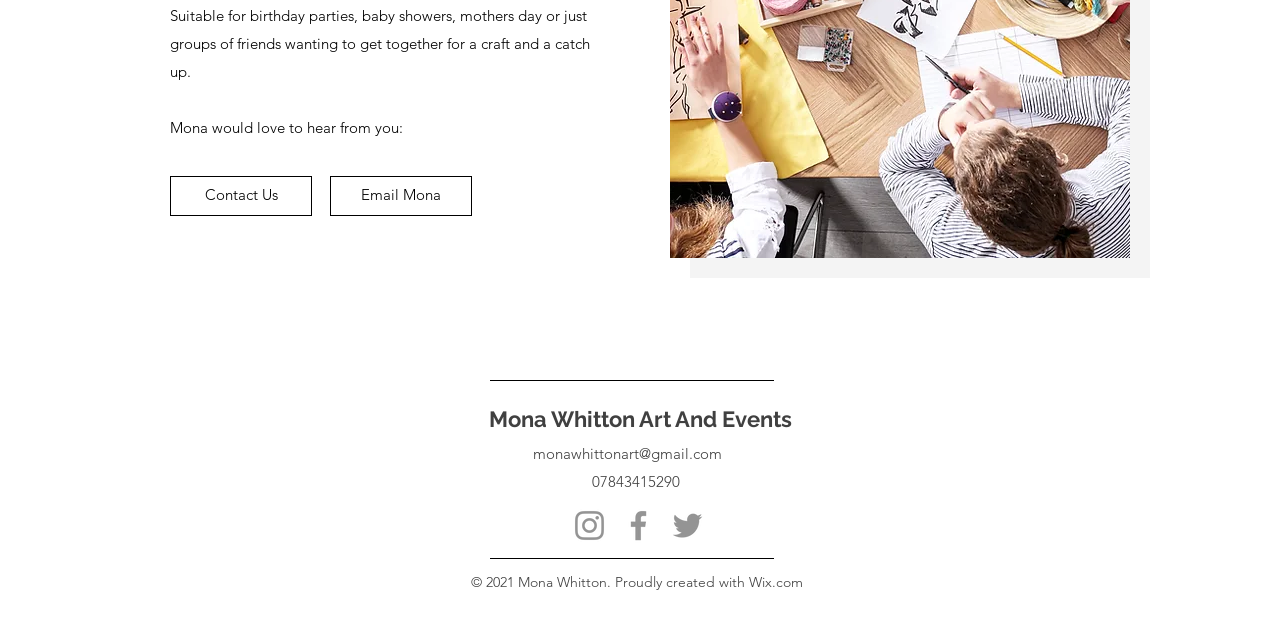Locate the UI element that matches the description Home in the webpage screenshot. Return the bounding box coordinates in the format (top-left x, top-left y, bottom-right x, bottom-right y), with values ranging from 0 to 1.

None